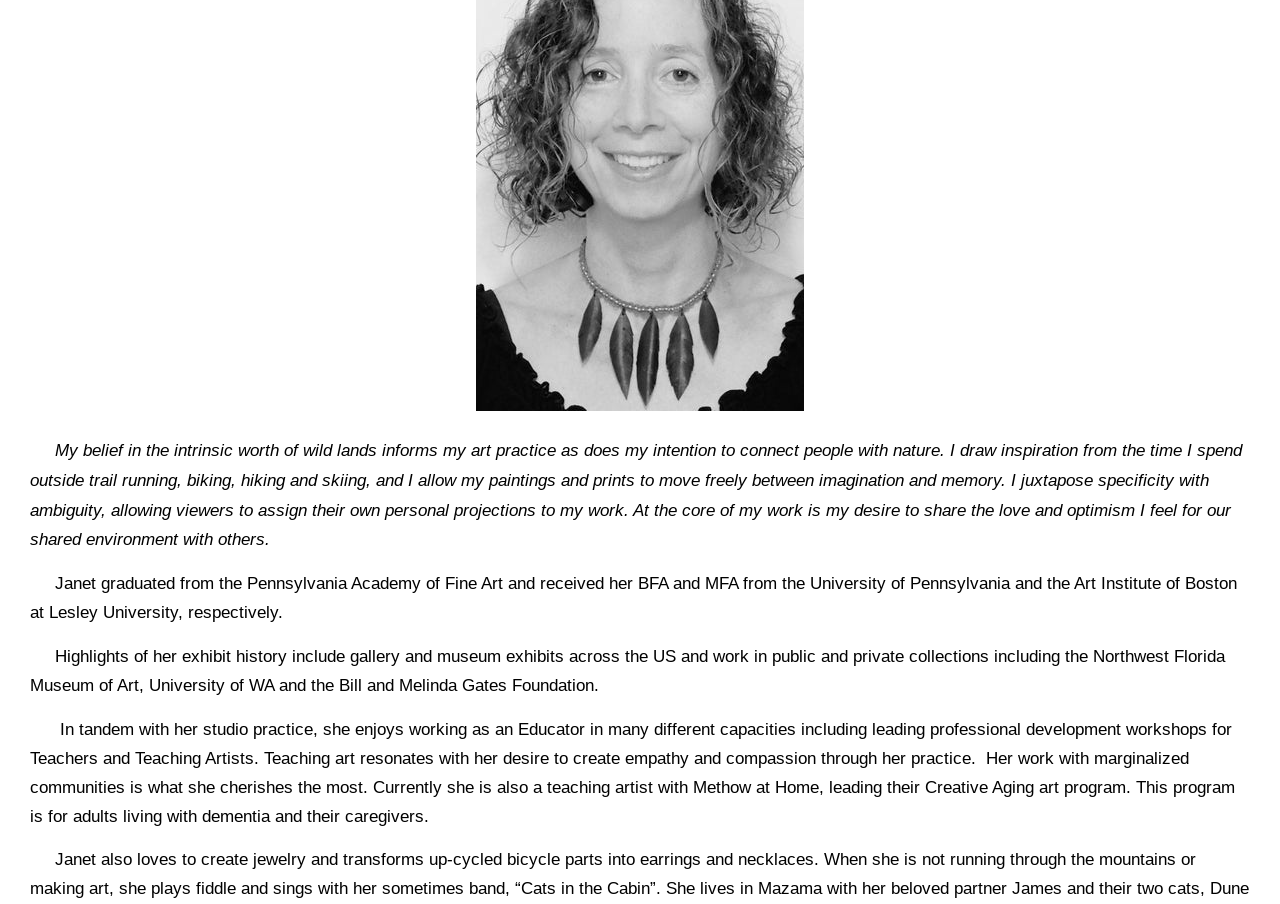Based on the provided description, "Teri Pieper", find the bounding box of the corresponding UI element in the screenshot.

[0.393, 0.483, 0.537, 0.53]